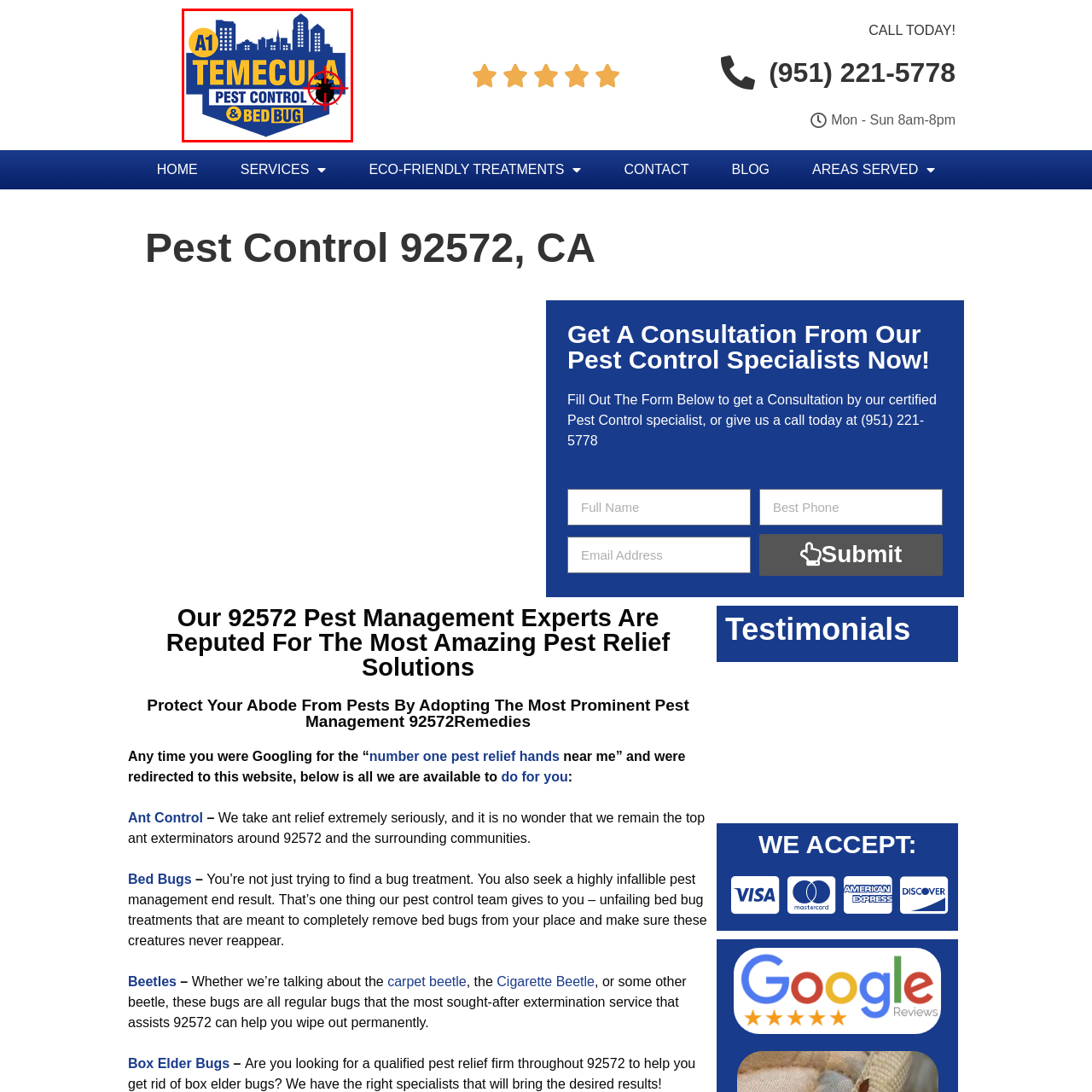What is the focus of the pest control service?
Please examine the image within the red bounding box and provide a comprehensive answer based on the visual details you observe.

The logo features a distinctive graphic of a bug marked with a red target symbol, which underscores the company's focus on pest extermination, particularly for bed bugs.